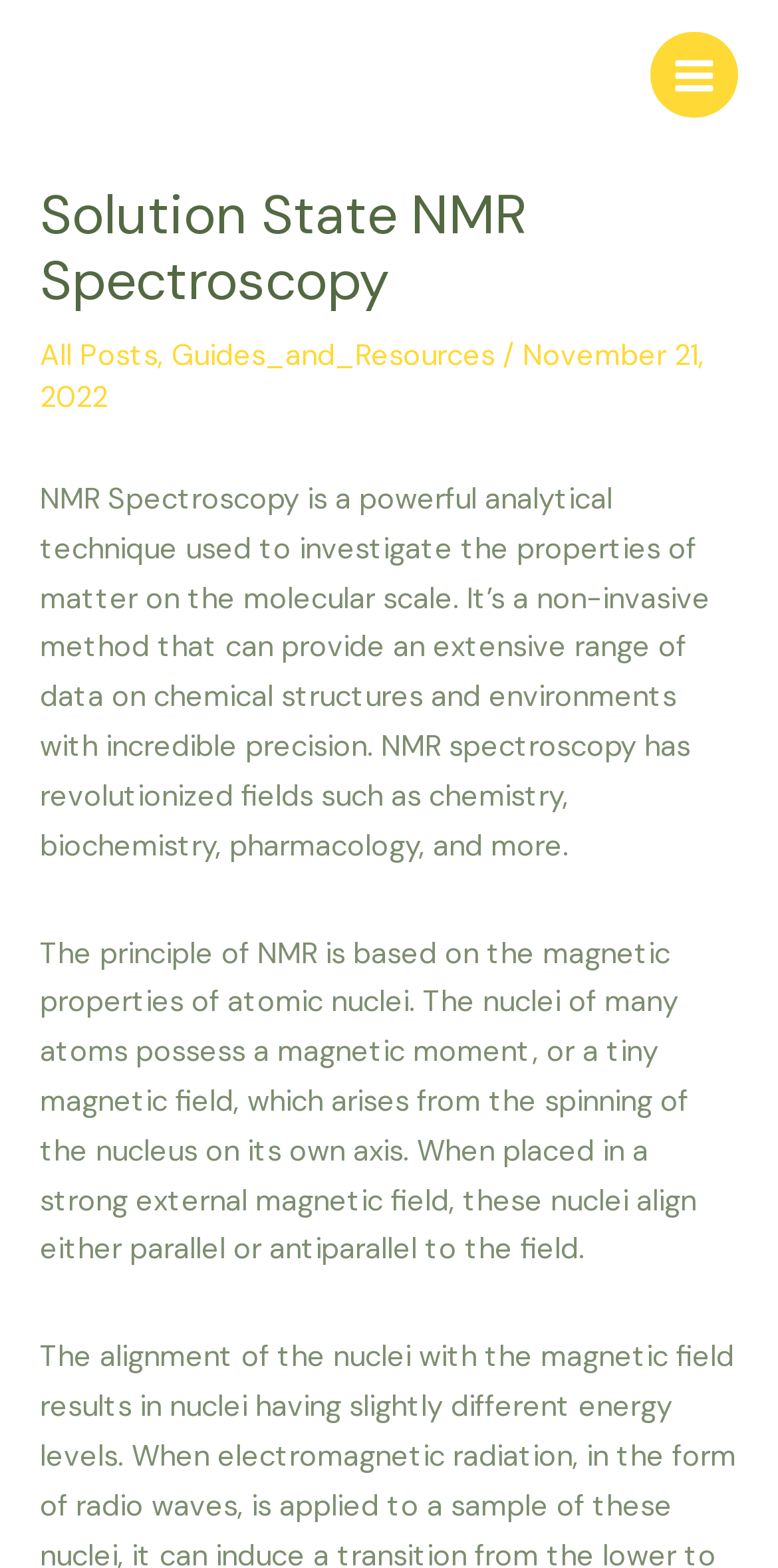What fields has NMR spectroscopy revolutionized?
Based on the screenshot, answer the question with a single word or phrase.

chemistry, biochemistry, pharmacology, and more